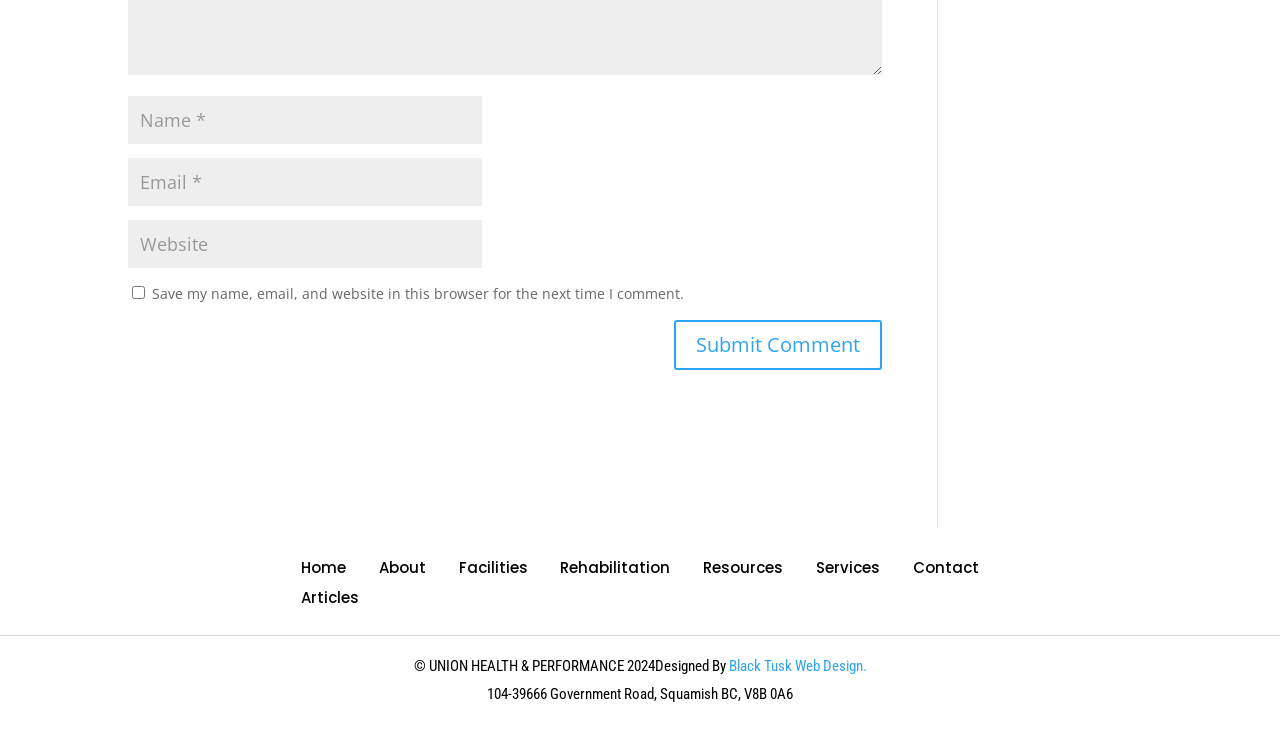Please look at the image and answer the question with a detailed explanation: What is the address of the company?

The address is mentioned in the footer section of the webpage, consisting of a street address, city, province, and postal code.